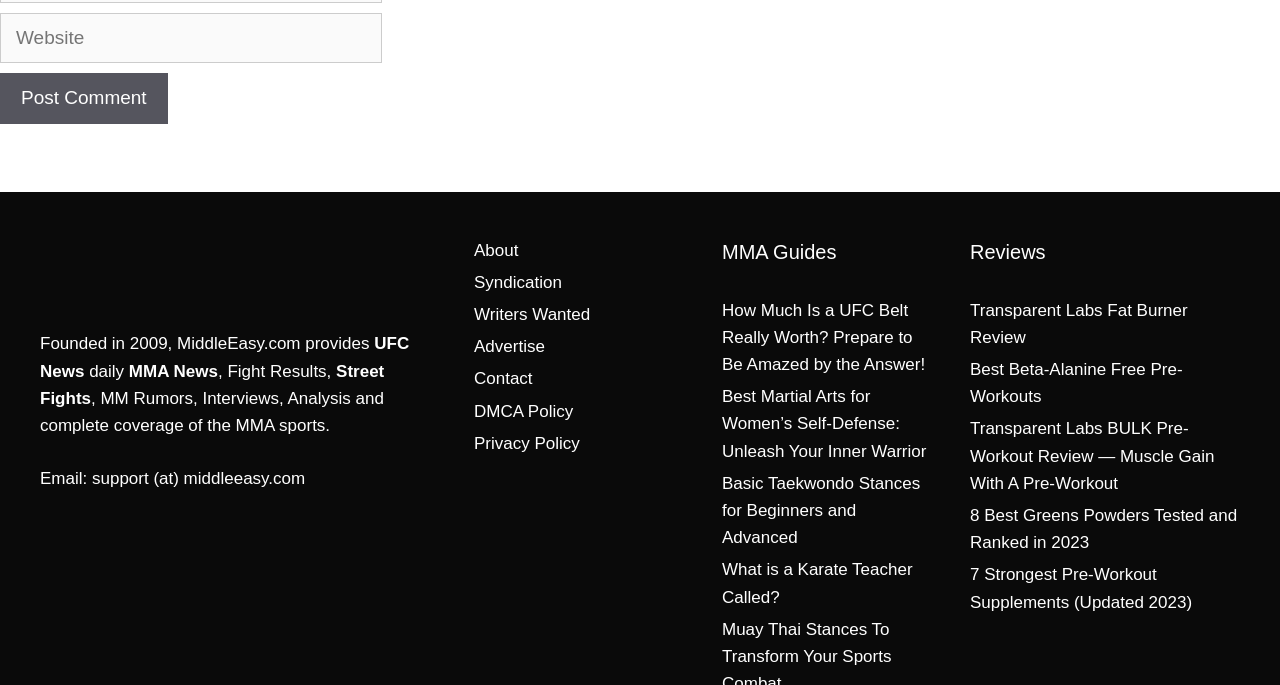Identify the bounding box coordinates for the UI element described by the following text: "name="submit" value="Post Comment"". Provide the coordinates as four float numbers between 0 and 1, in the format [left, top, right, bottom].

[0.0, 0.107, 0.131, 0.181]